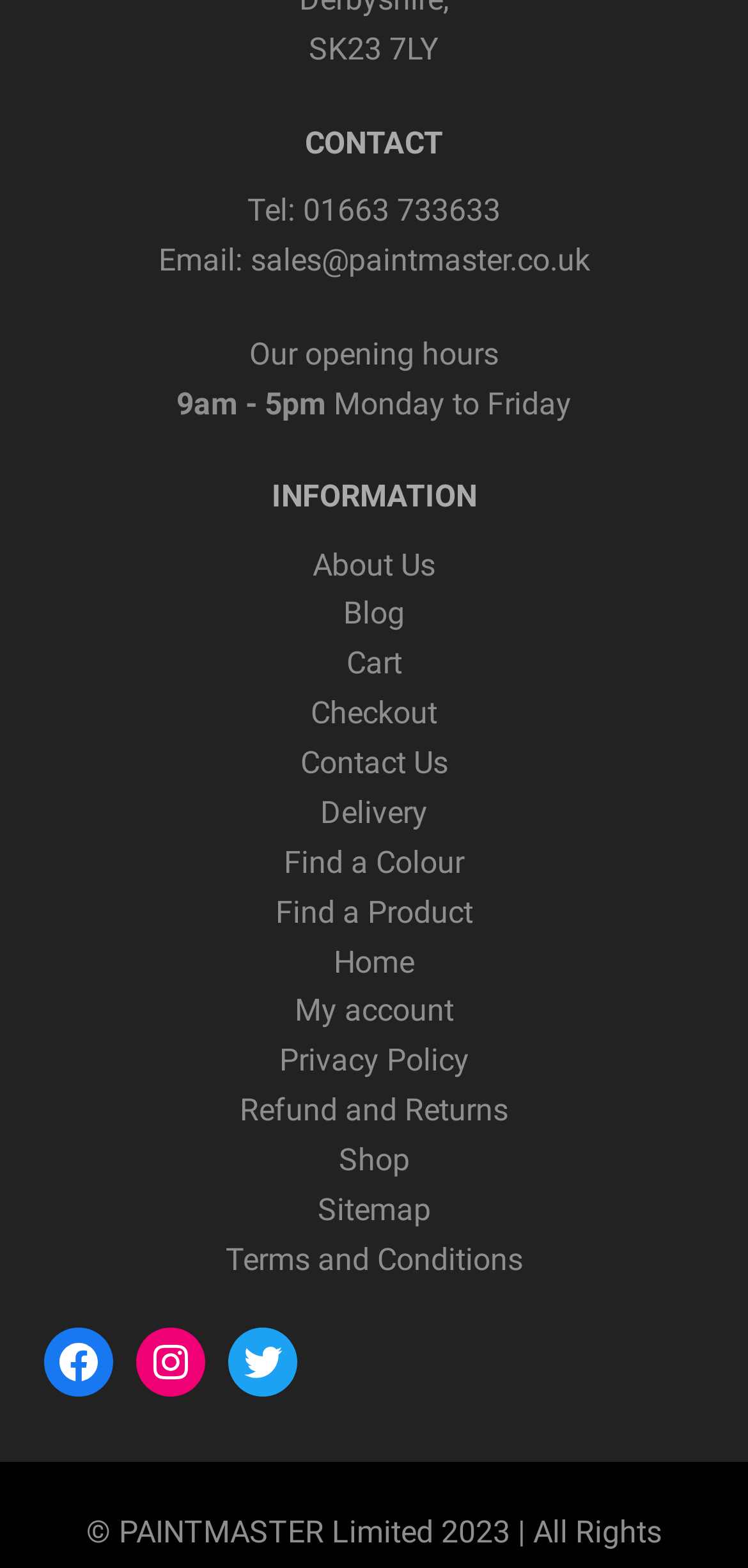With reference to the image, please provide a detailed answer to the following question: How many social media links are there?

There are three social media links at the bottom of the webpage, which are Facebook, Instagram, and Twitter.